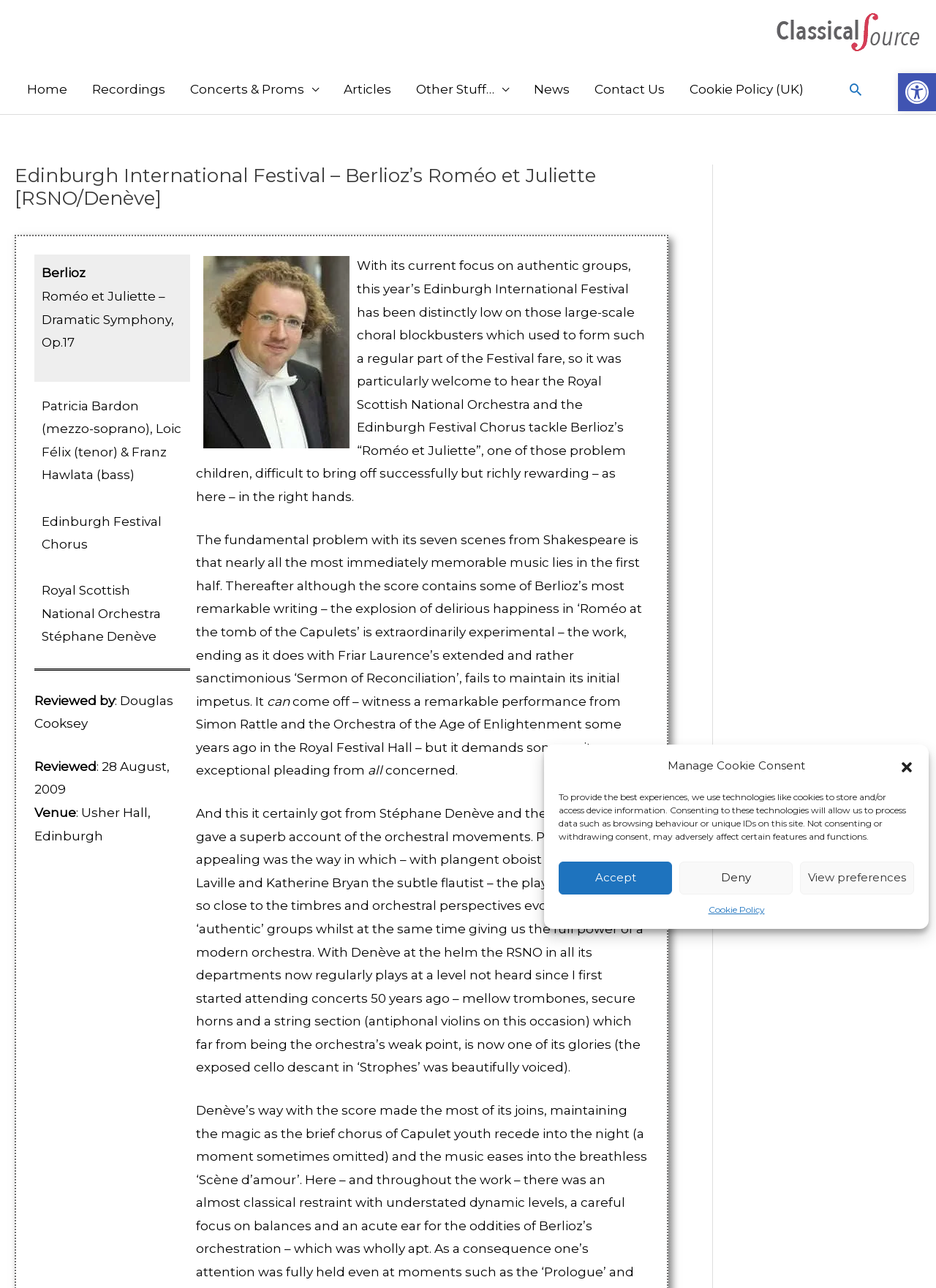Answer the question using only a single word or phrase: 
What is the name of the venue where the concert took place?

Usher Hall, Edinburgh